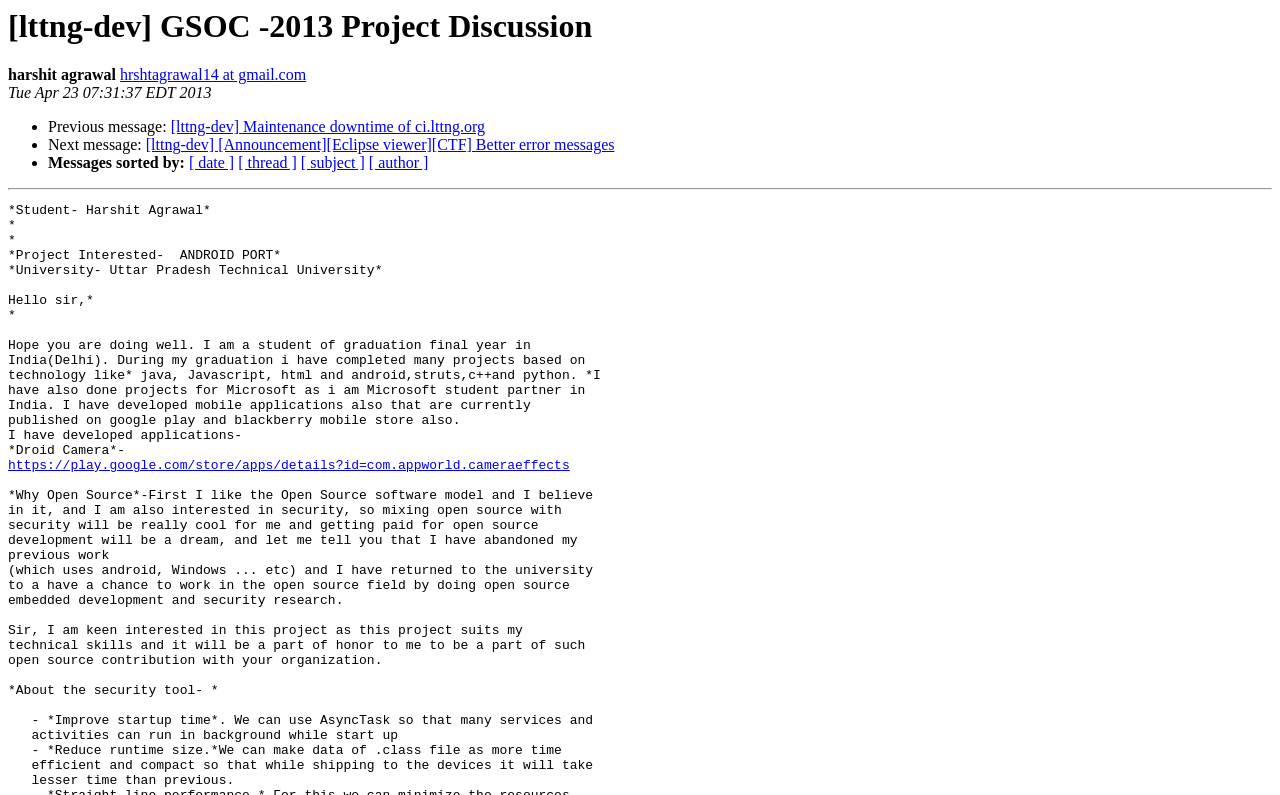What is the name of the mobile application developed by the student?
Please provide a single word or phrase as your answer based on the screenshot.

Droid Camera